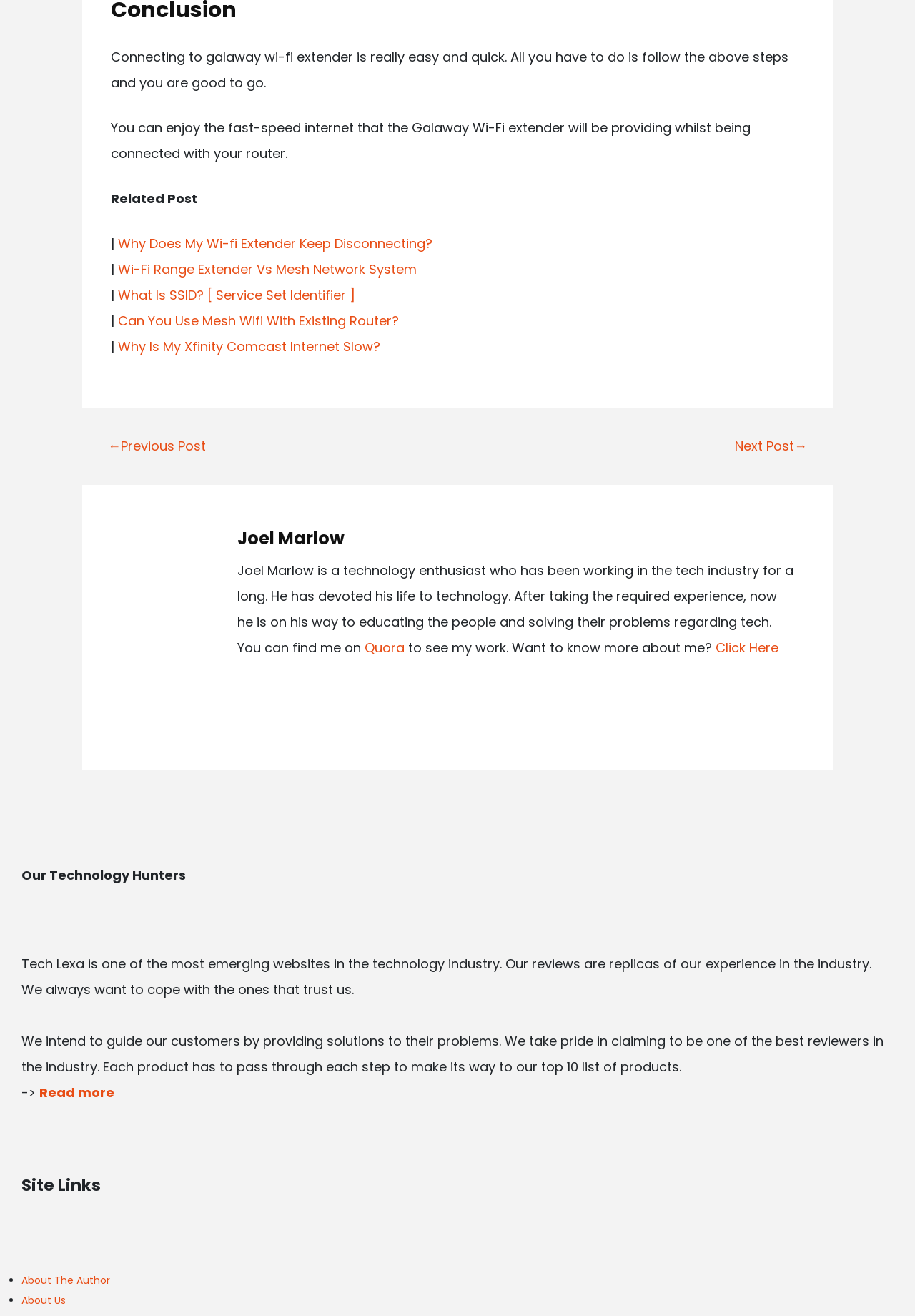Please give the bounding box coordinates of the area that should be clicked to fulfill the following instruction: "Visit the About Us page". The coordinates should be in the format of four float numbers from 0 to 1, i.e., [left, top, right, bottom].

[0.023, 0.982, 0.072, 0.993]